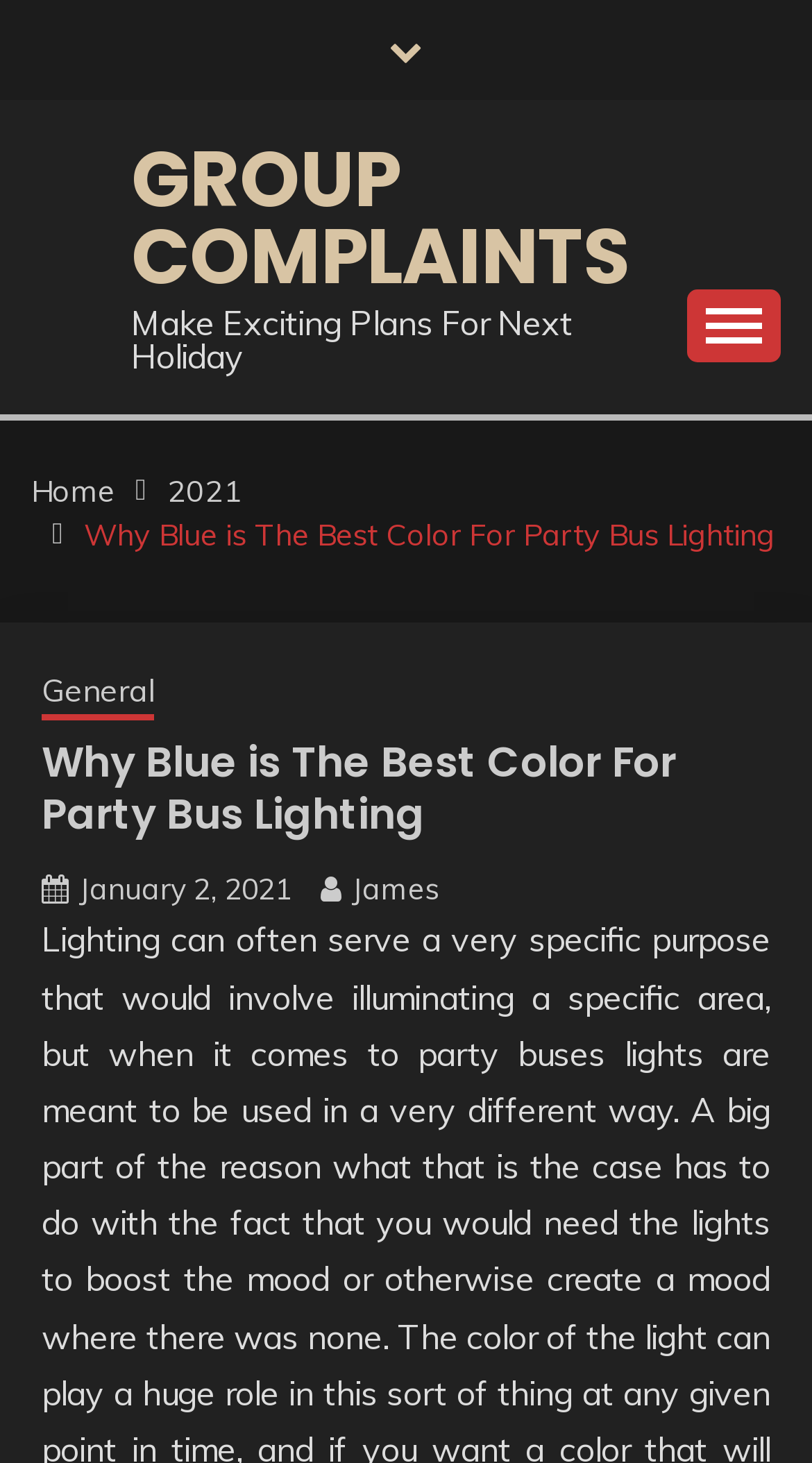From the screenshot, find the bounding box of the UI element matching this description: "parent_node: GROUP COMPLAINTS". Supply the bounding box coordinates in the form [left, top, right, bottom], each a float between 0 and 1.

[0.846, 0.197, 0.962, 0.247]